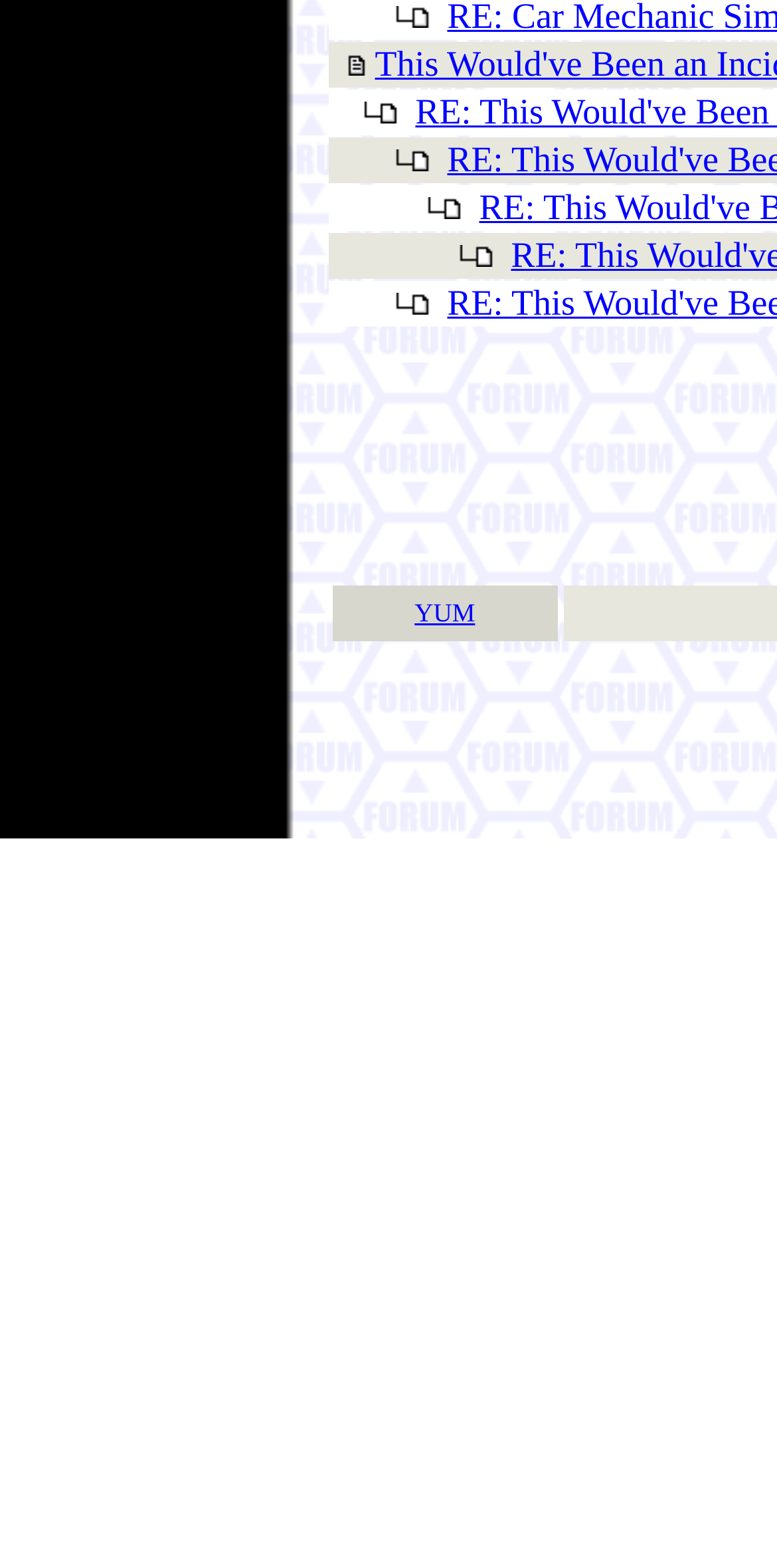Pinpoint the bounding box coordinates of the element you need to click to execute the following instruction: "check the gridcell". The bounding box should be represented by four float numbers between 0 and 1, in the format [left, top, right, bottom].

[0.428, 0.373, 0.718, 0.409]